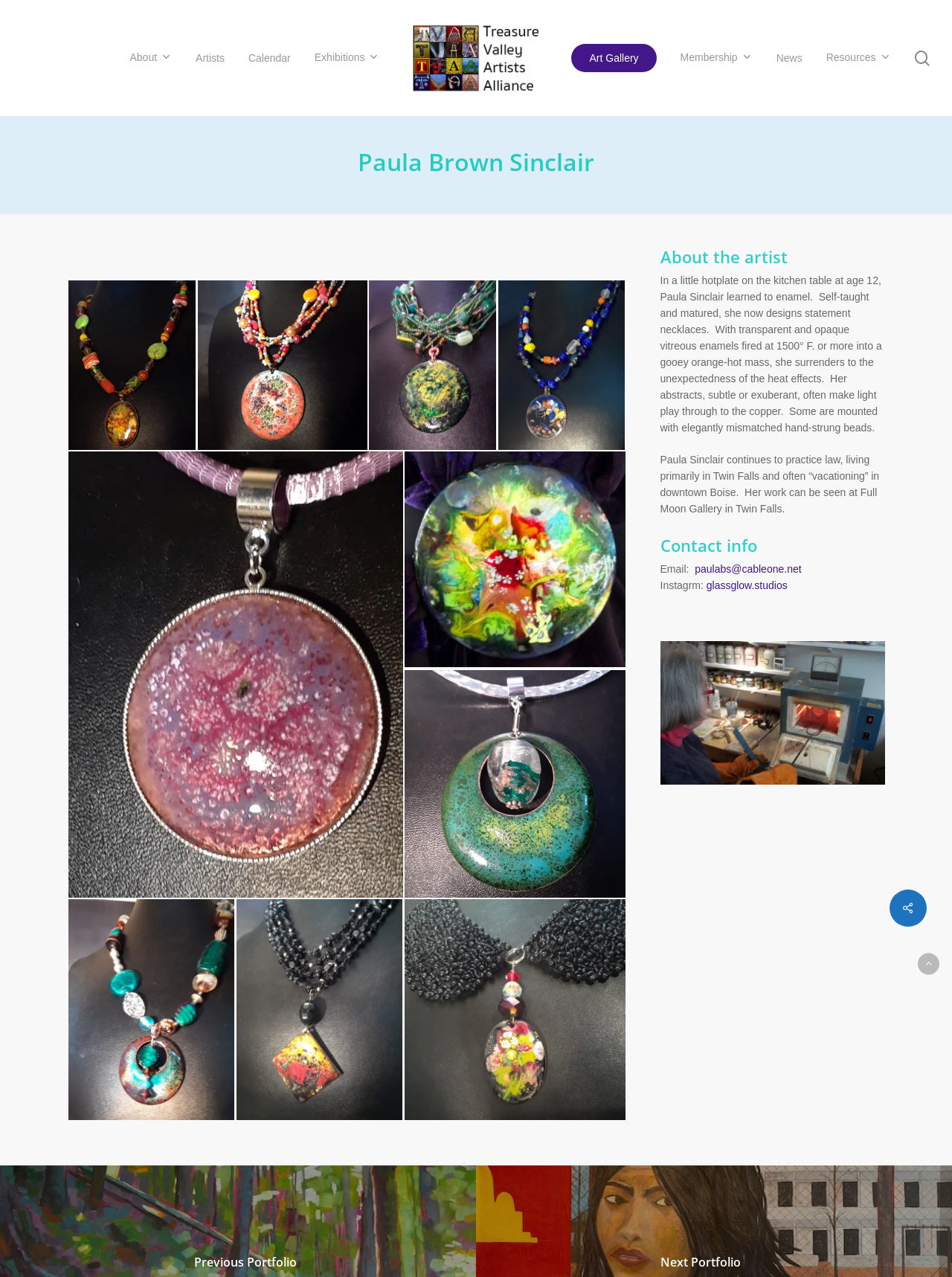Please predict the bounding box coordinates of the element's region where a click is necessary to complete the following instruction: "Visit the artist's page". The coordinates should be represented by four float numbers between 0 and 1, i.e., [left, top, right, bottom].

[0.429, 0.016, 0.571, 0.075]